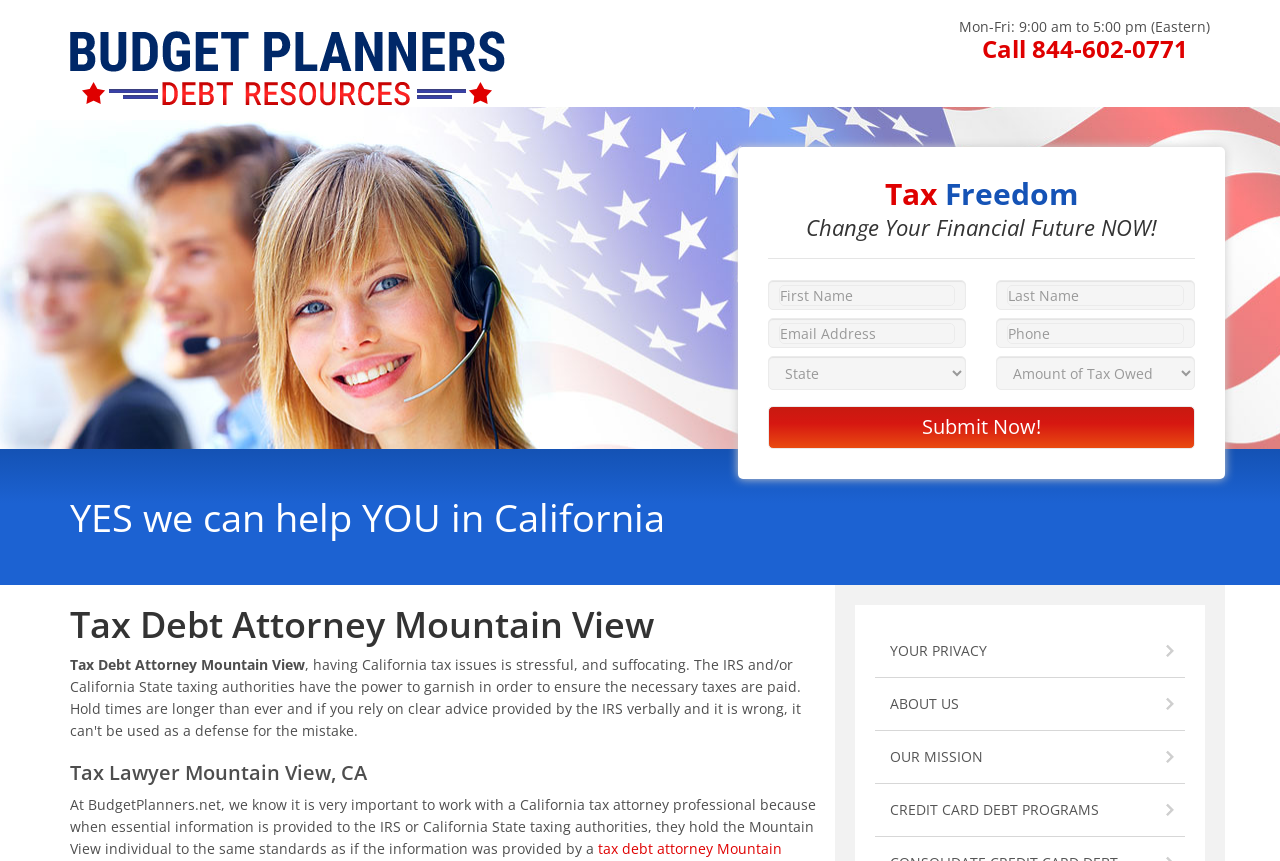What is the name of the company mentioned on the webpage?
Using the information presented in the image, please offer a detailed response to the question.

I found the company name by looking at the link element with the content 'Tax Attorney Budget Planners' and the image element with the same content, which suggests that BudgetPlanners.net is the company name.